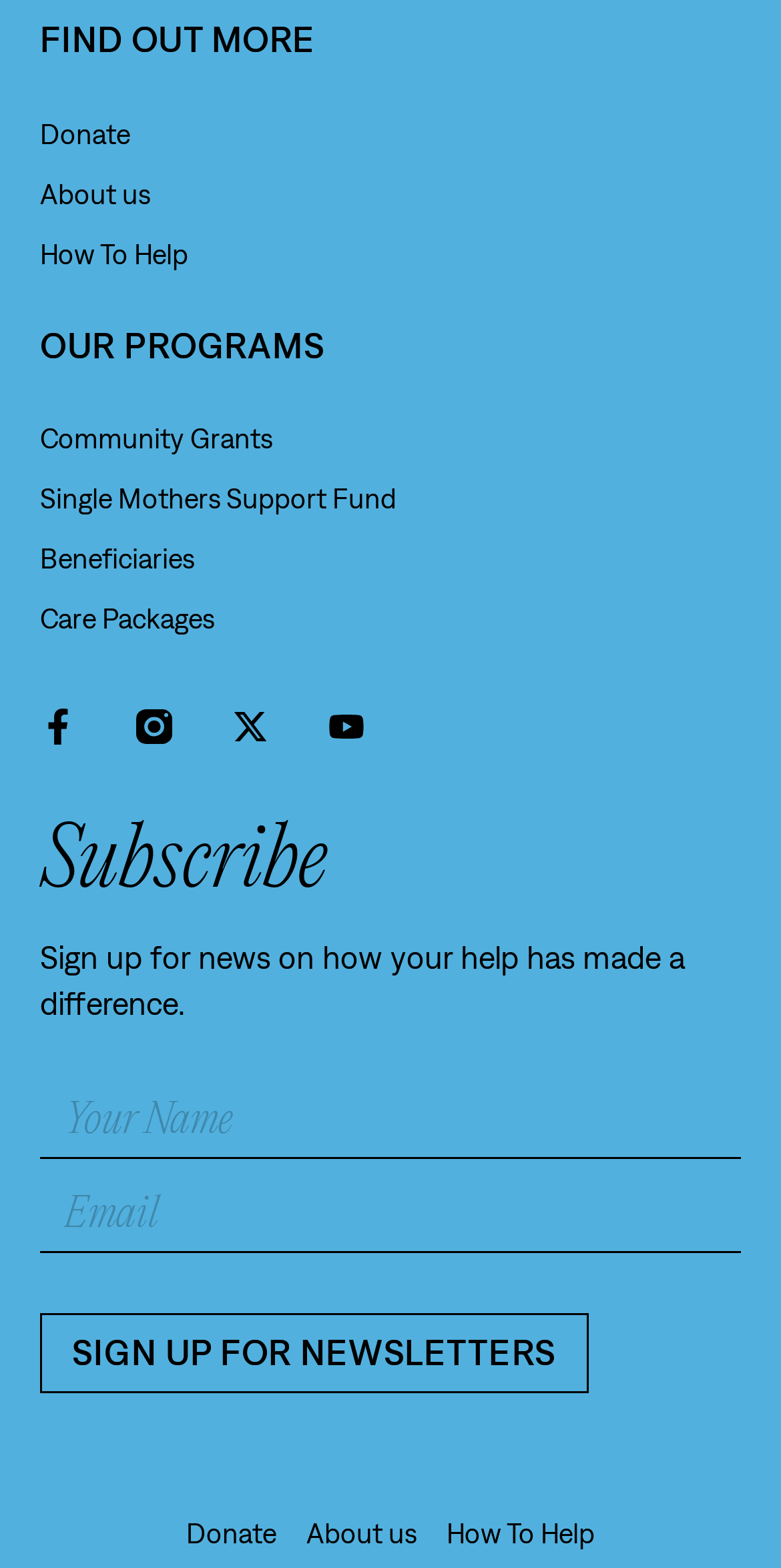Please find the bounding box coordinates of the element that you should click to achieve the following instruction: "View article about who takes children for a walk". The coordinates should be presented as four float numbers between 0 and 1: [left, top, right, bottom].

None